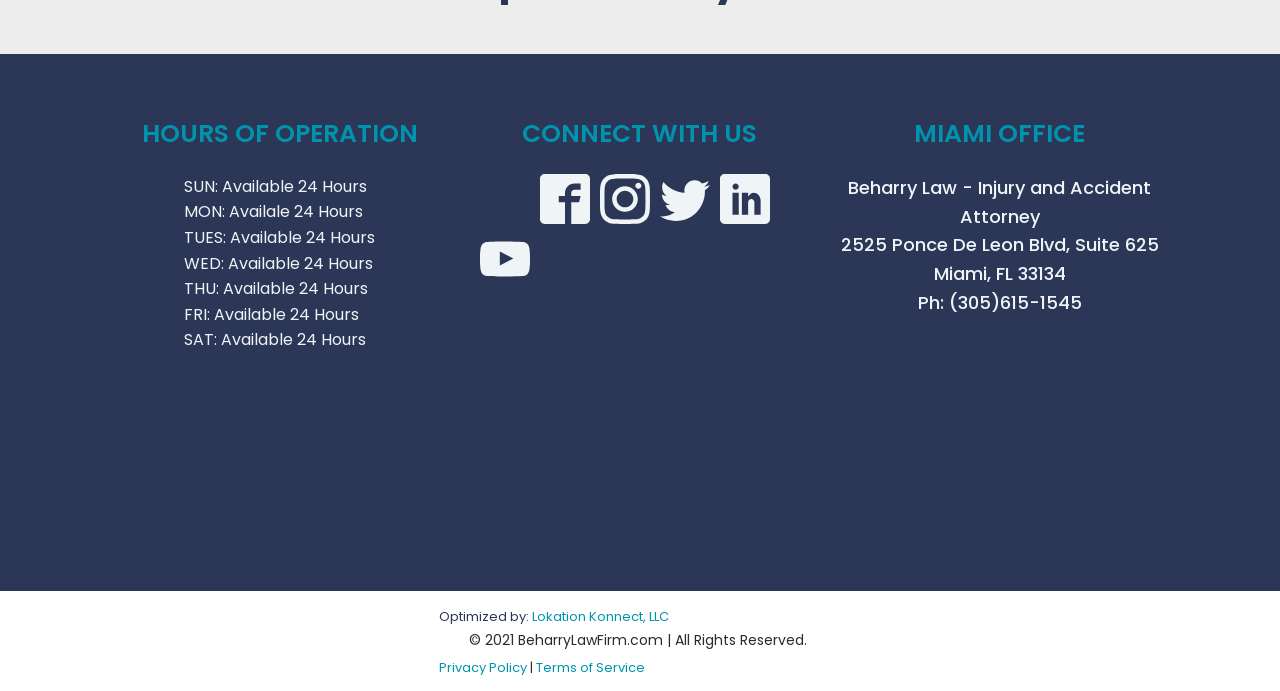Provide a brief response to the question below using a single word or phrase: 
What are the office hours?

24 Hours